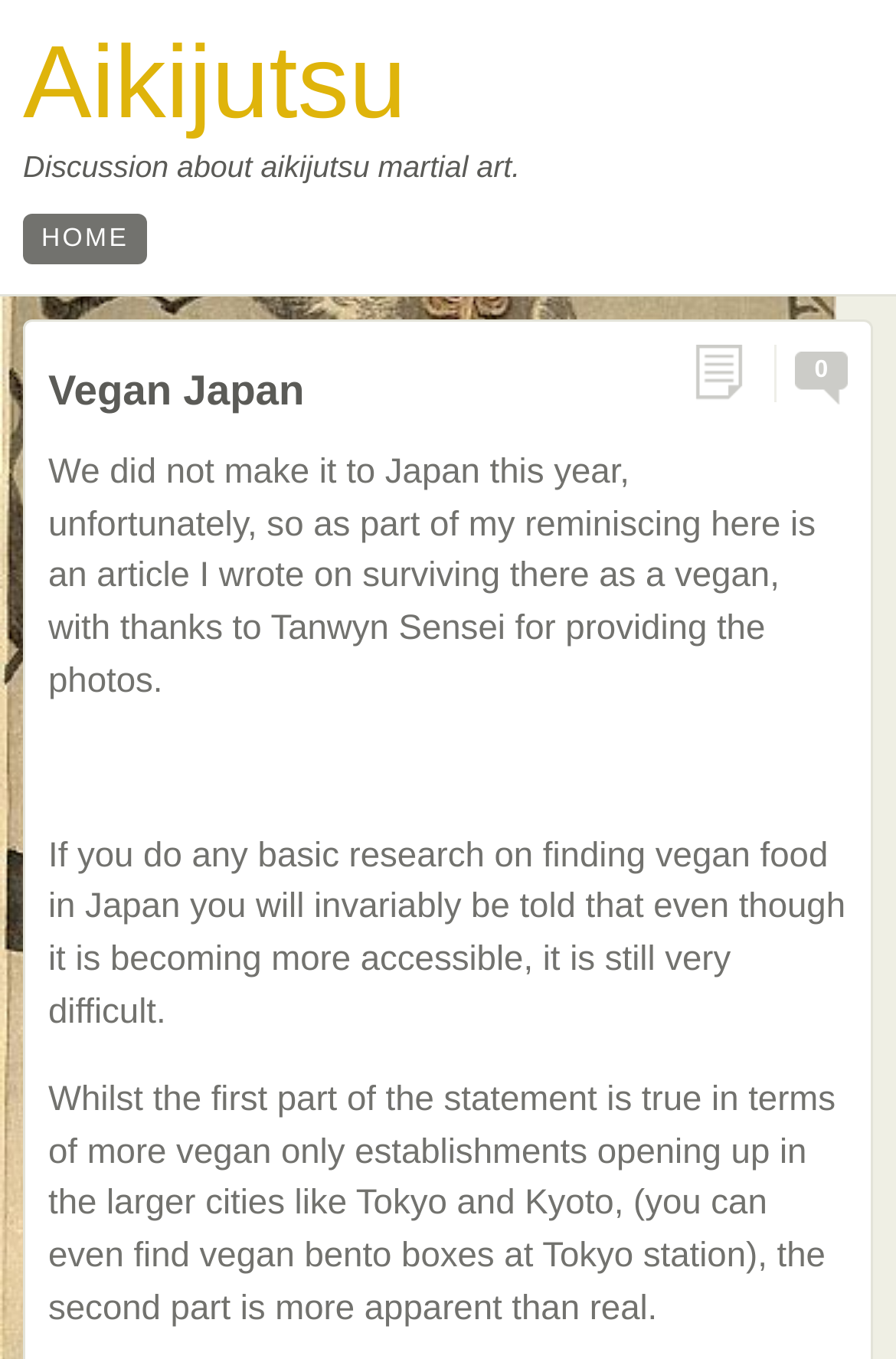Using the information in the image, give a comprehensive answer to the question: 
What is the topic of the article?

The topic of the article can be determined by reading the static text elements on the webpage, which mention 'surviving there as a vegan' and 'finding vegan food in Japan'.